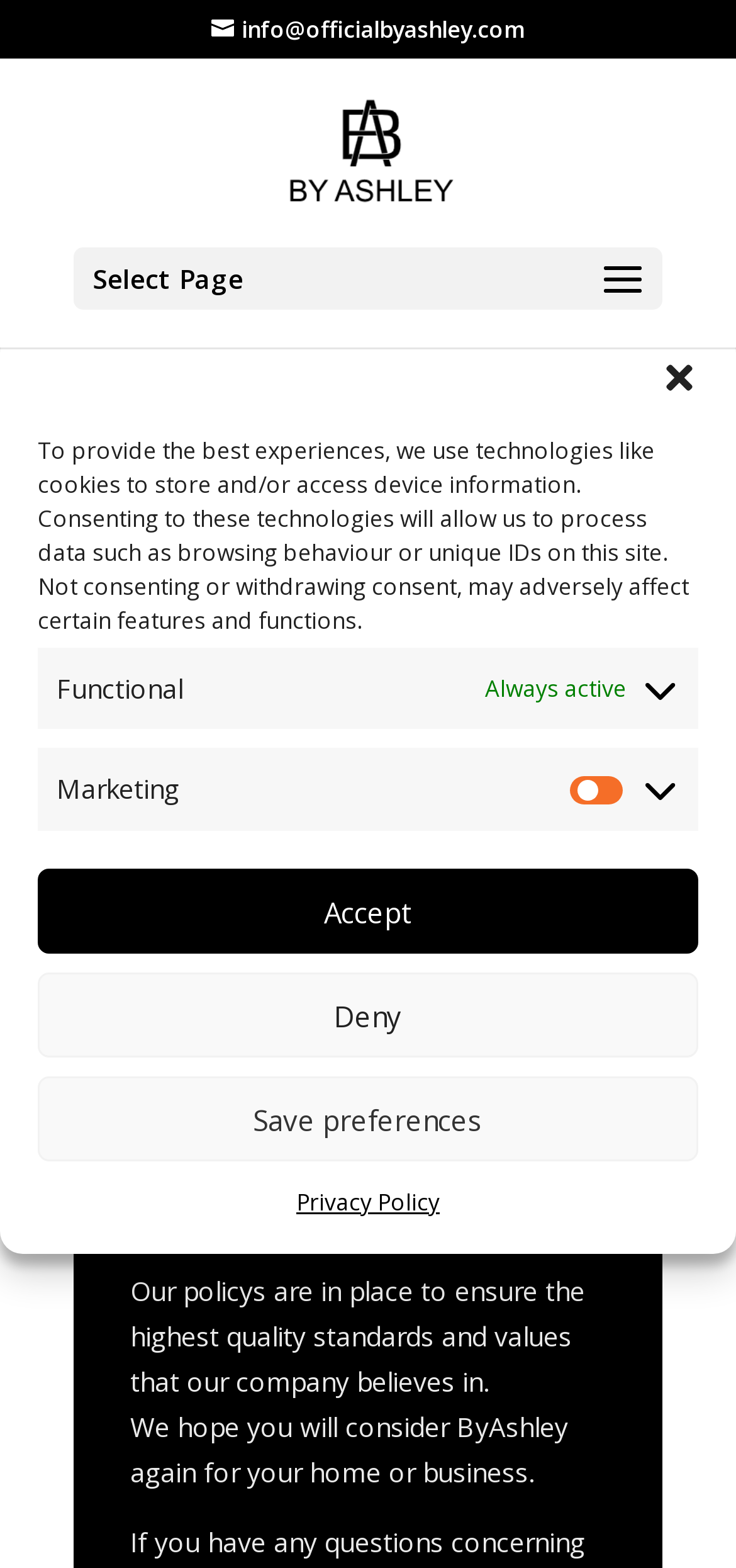Using the webpage screenshot and the element description Save preferences, determine the bounding box coordinates. Specify the coordinates in the format (top-left x, top-left y, bottom-right x, bottom-right y) with values ranging from 0 to 1.

[0.051, 0.687, 0.949, 0.741]